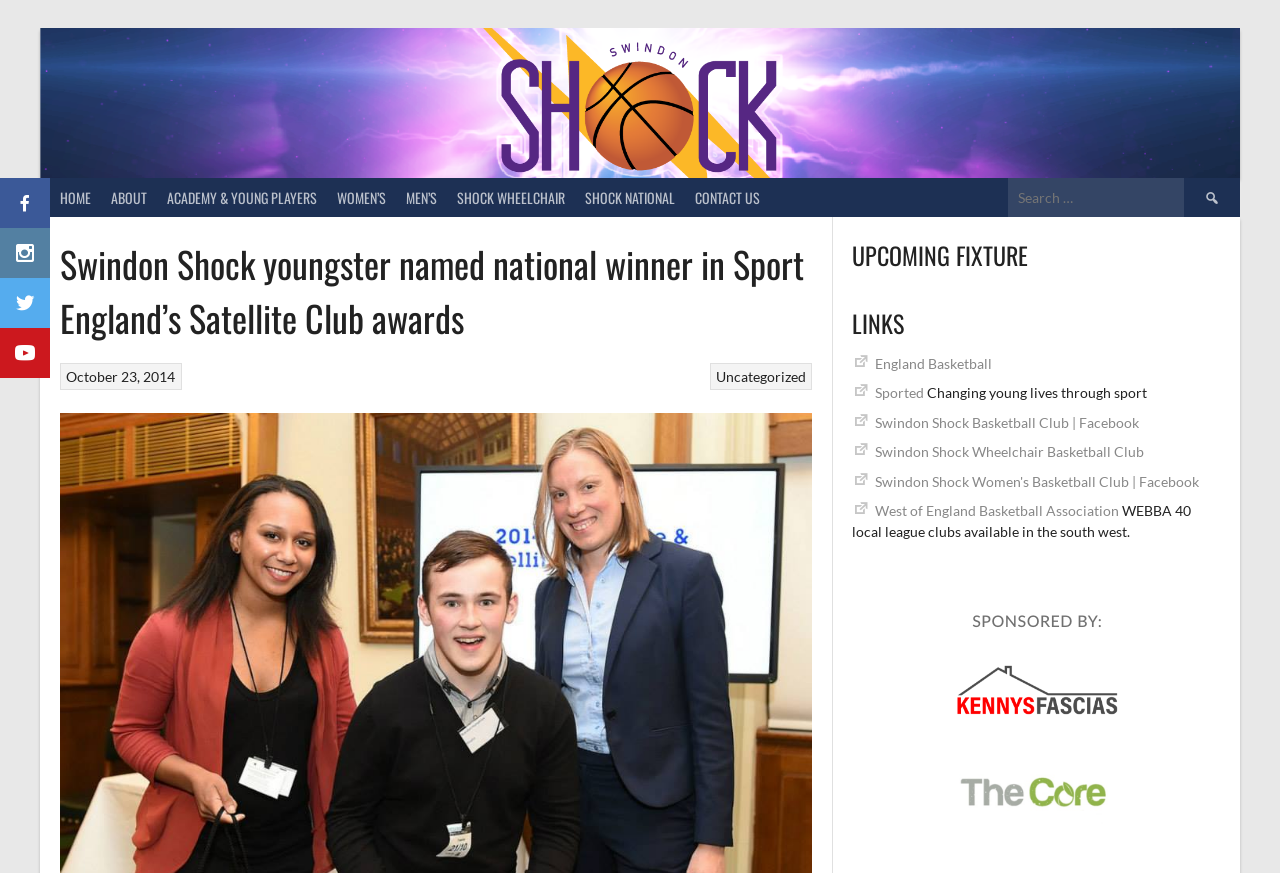Specify the bounding box coordinates for the region that must be clicked to perform the given instruction: "Click HOME".

[0.039, 0.204, 0.079, 0.248]